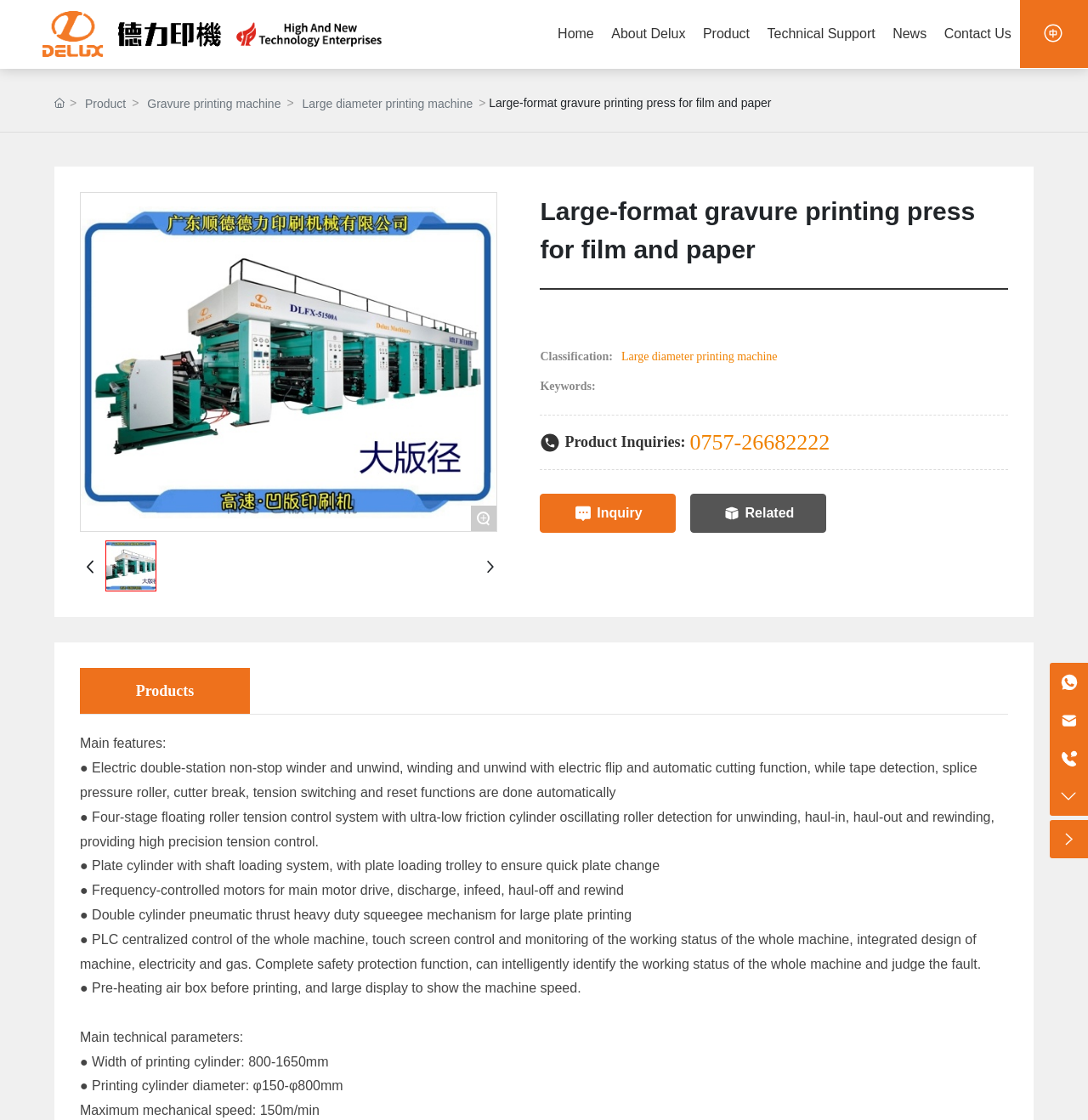Kindly provide the bounding box coordinates of the section you need to click on to fulfill the given instruction: "Click on the 'Product' link".

[0.638, 0.0, 0.697, 0.061]